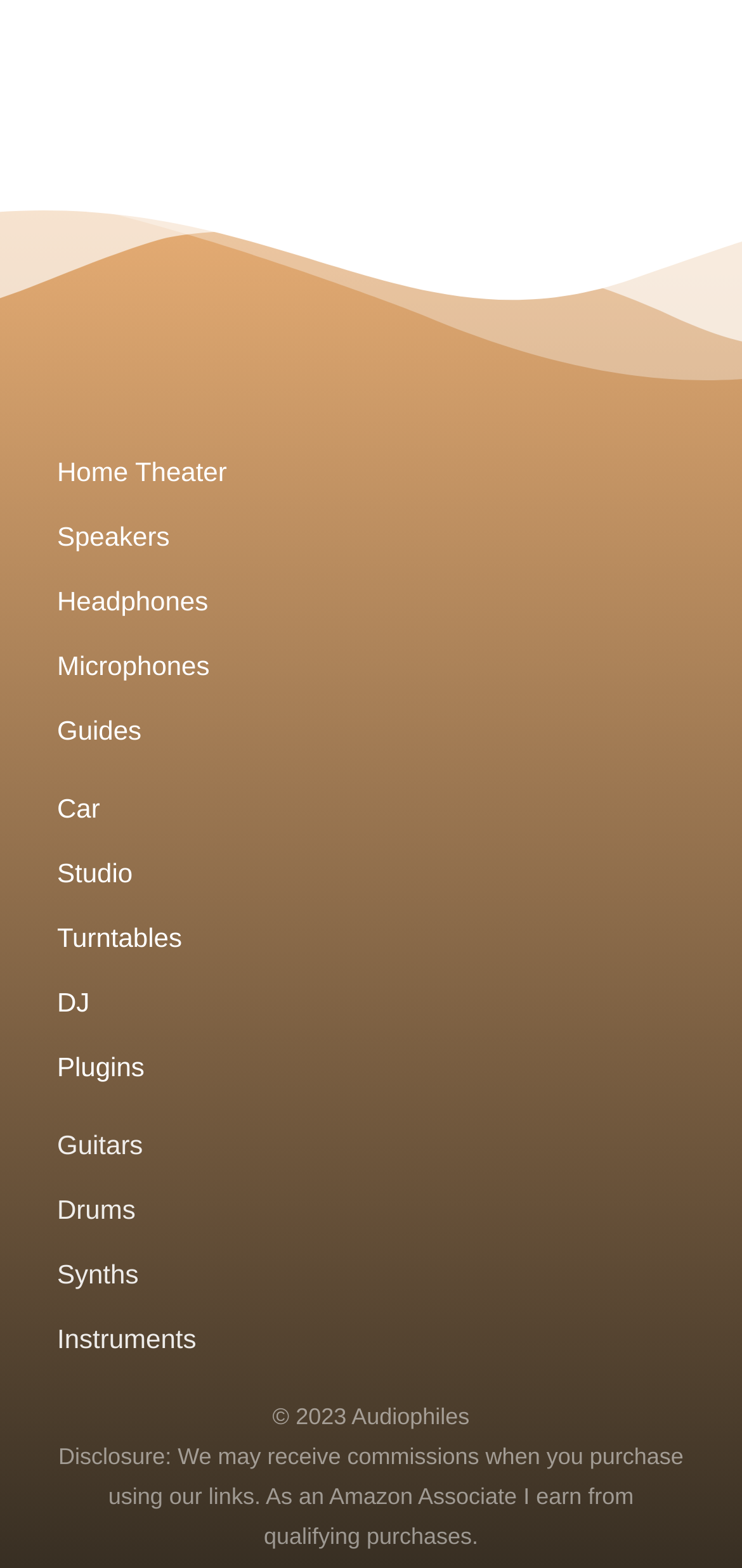Please locate the bounding box coordinates for the element that should be clicked to achieve the following instruction: "View Guides". Ensure the coordinates are given as four float numbers between 0 and 1, i.e., [left, top, right, bottom].

[0.077, 0.453, 0.923, 0.479]